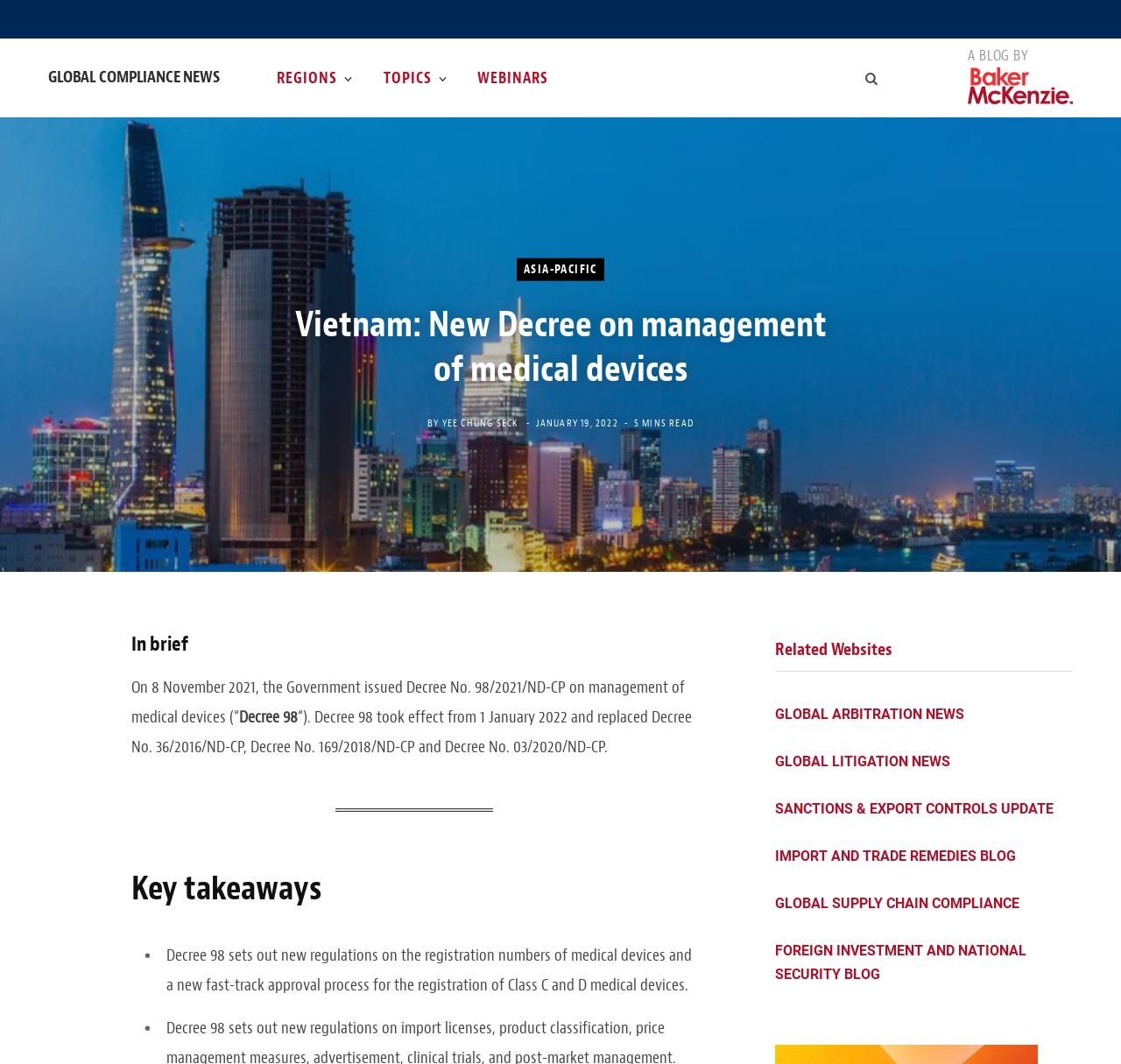What is the topic of the article?
Using the image as a reference, answer the question with a short word or phrase.

Medical devices